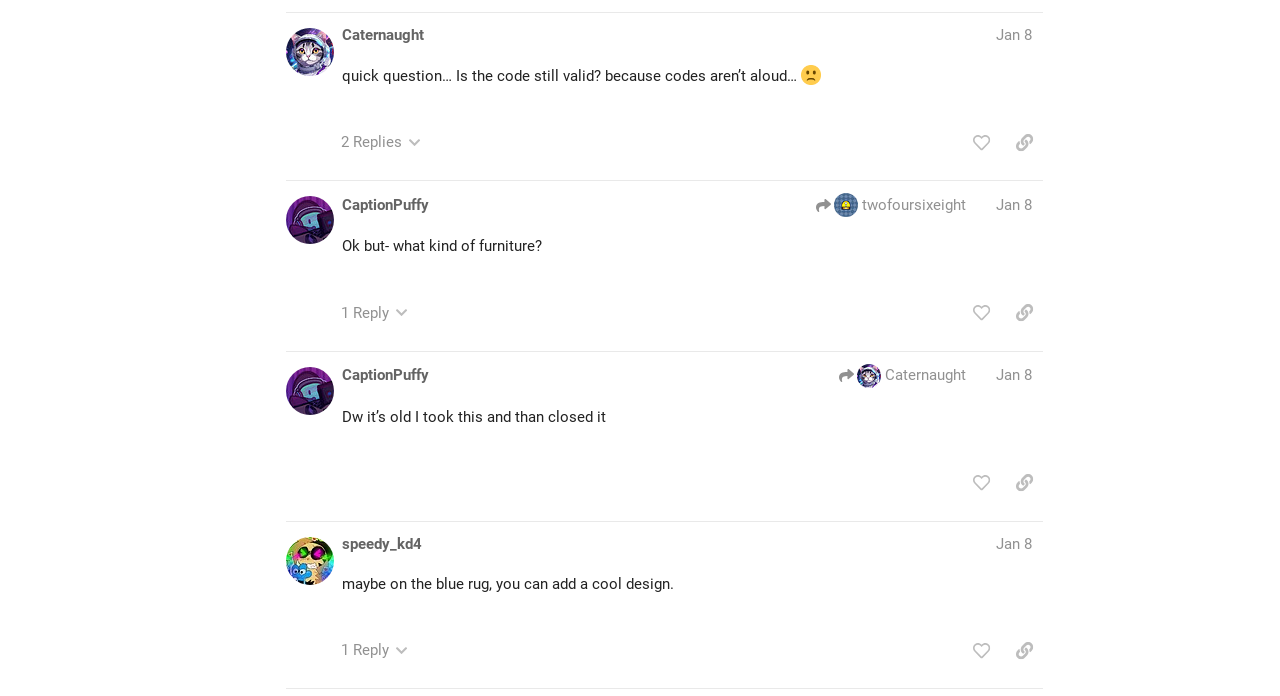What is the date of the sixth post?
Look at the image and respond with a one-word or short-phrase answer.

Jan 8, 2024